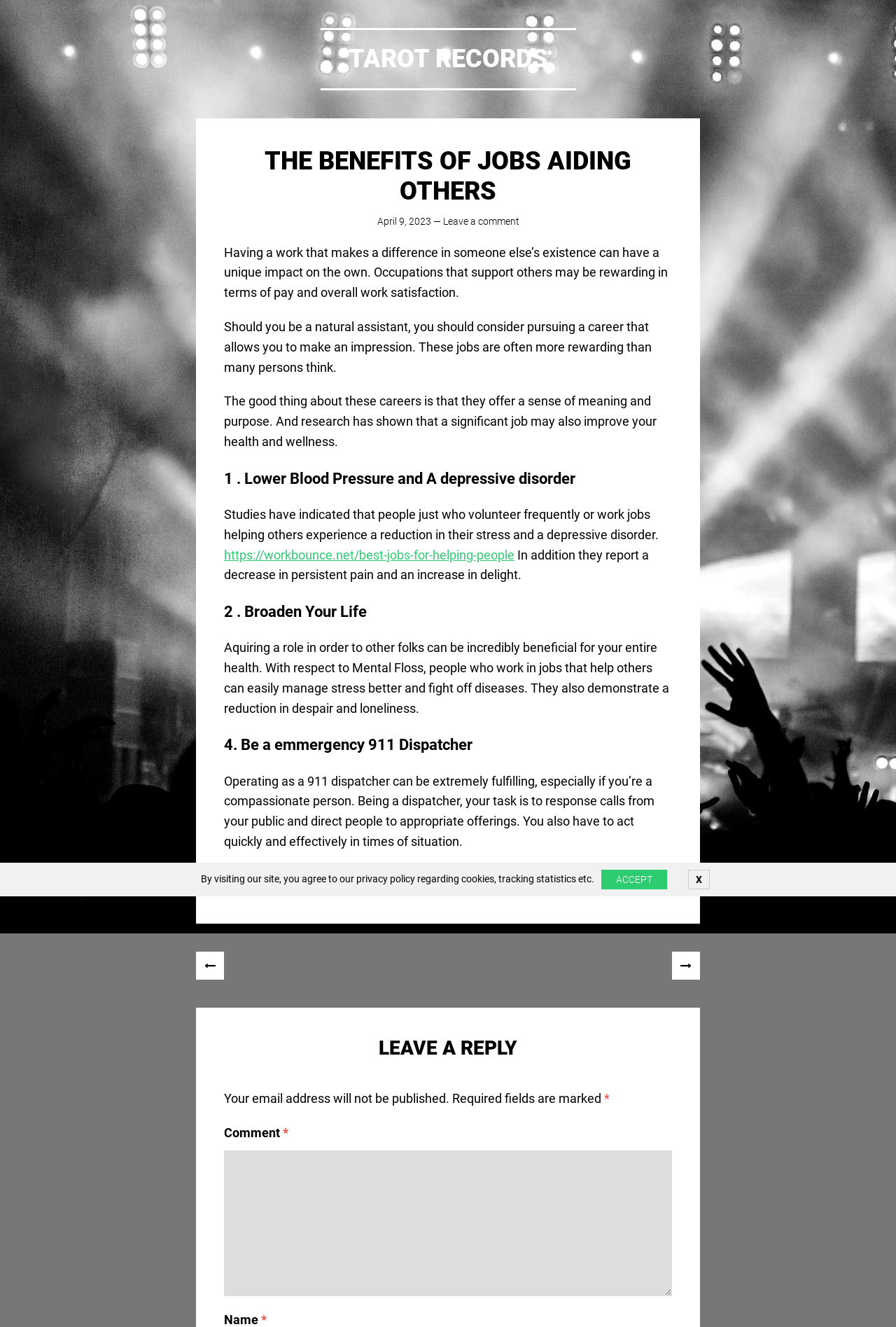What is the title of the webpage?
Answer with a single word or short phrase according to what you see in the image.

The Benefits of Jobs Aiding Others